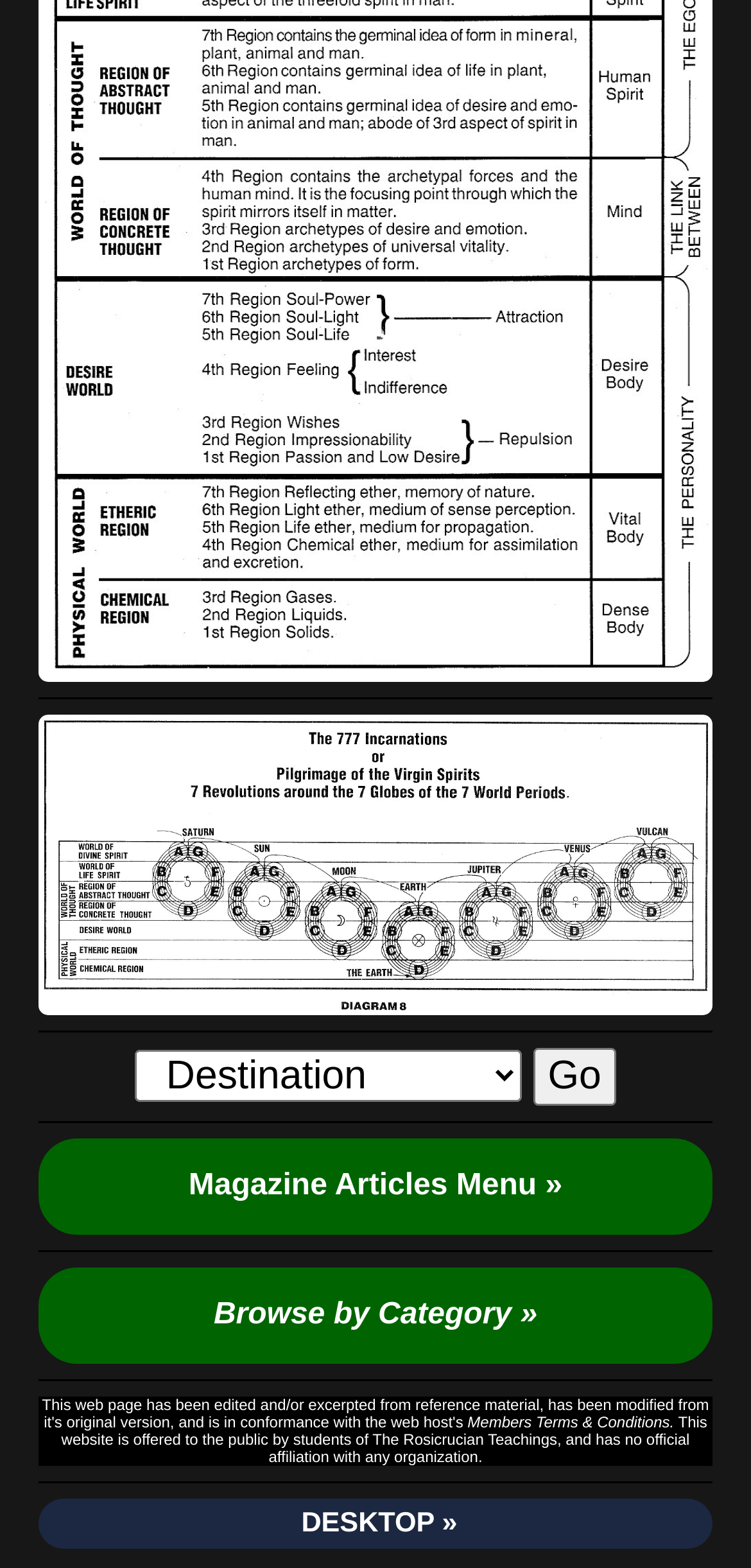Answer the question using only one word or a concise phrase: What is the purpose of the separators on the page?

To separate sections